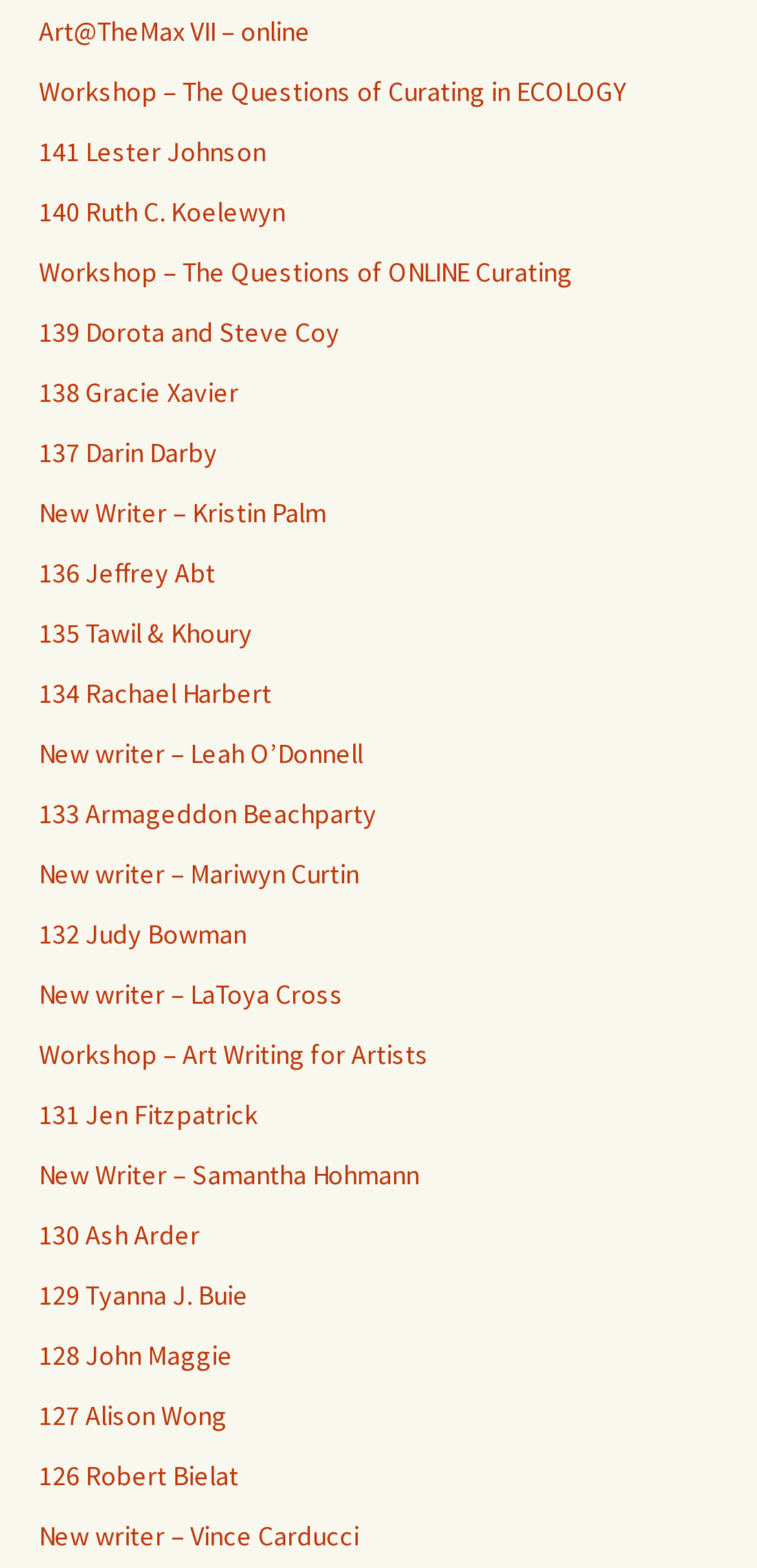Please identify the bounding box coordinates of the area that needs to be clicked to follow this instruction: "explore the workshop on online curating".

[0.051, 0.162, 0.756, 0.184]